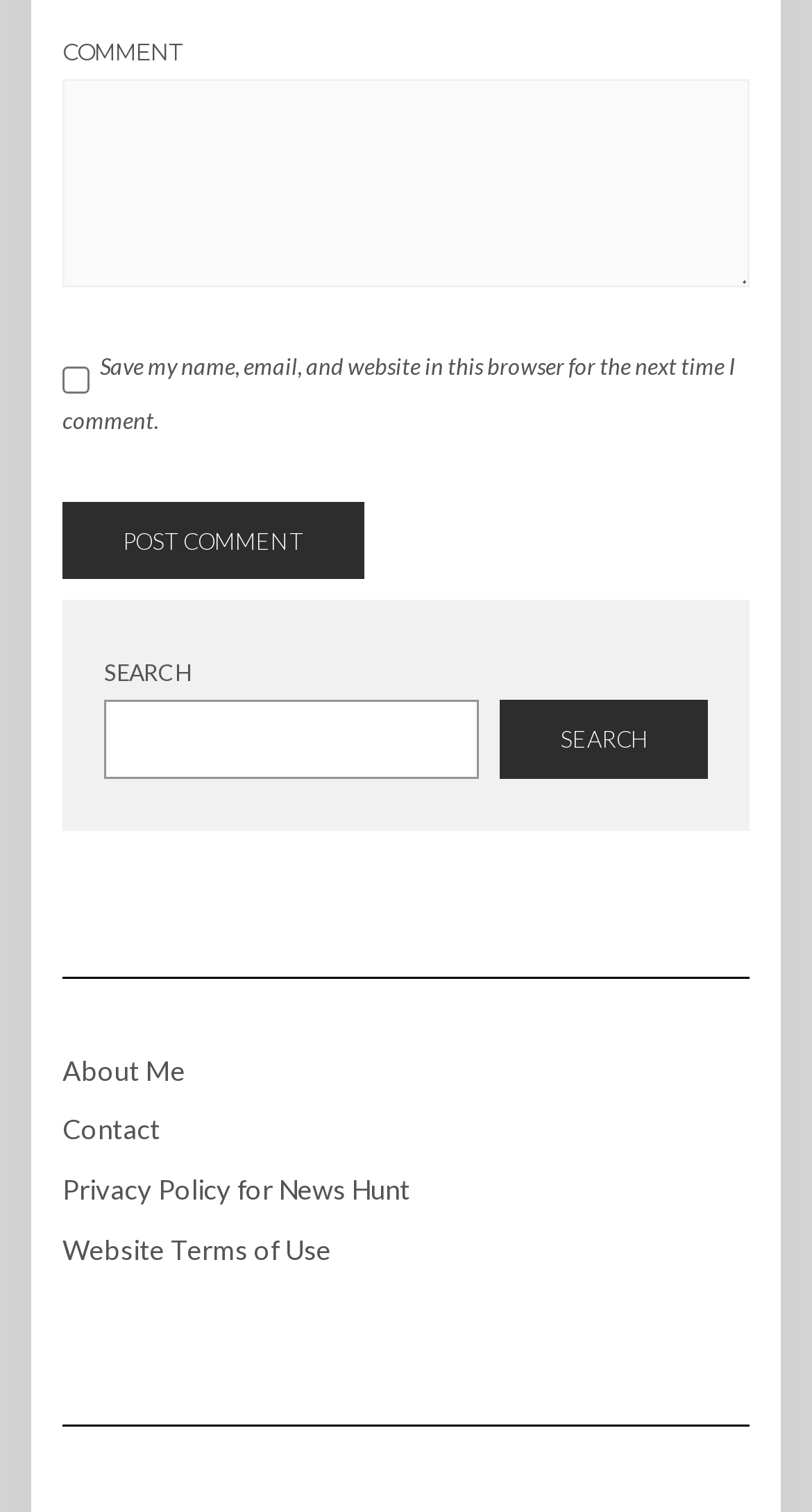What is the function of the button with 'POST COMMENT' text? Analyze the screenshot and reply with just one word or a short phrase.

Submit comment